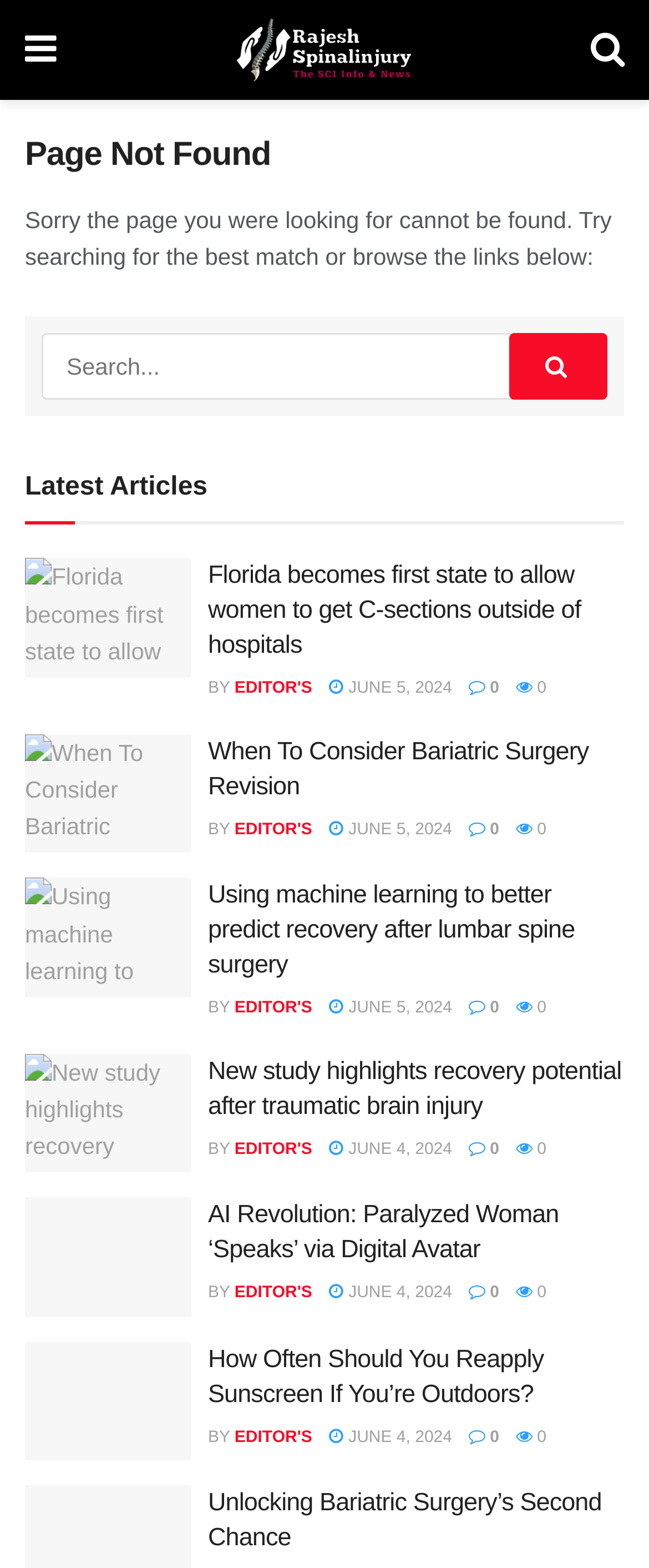Use a single word or phrase to answer this question: 
What is the date of the last article?

JUNE 4, 2024